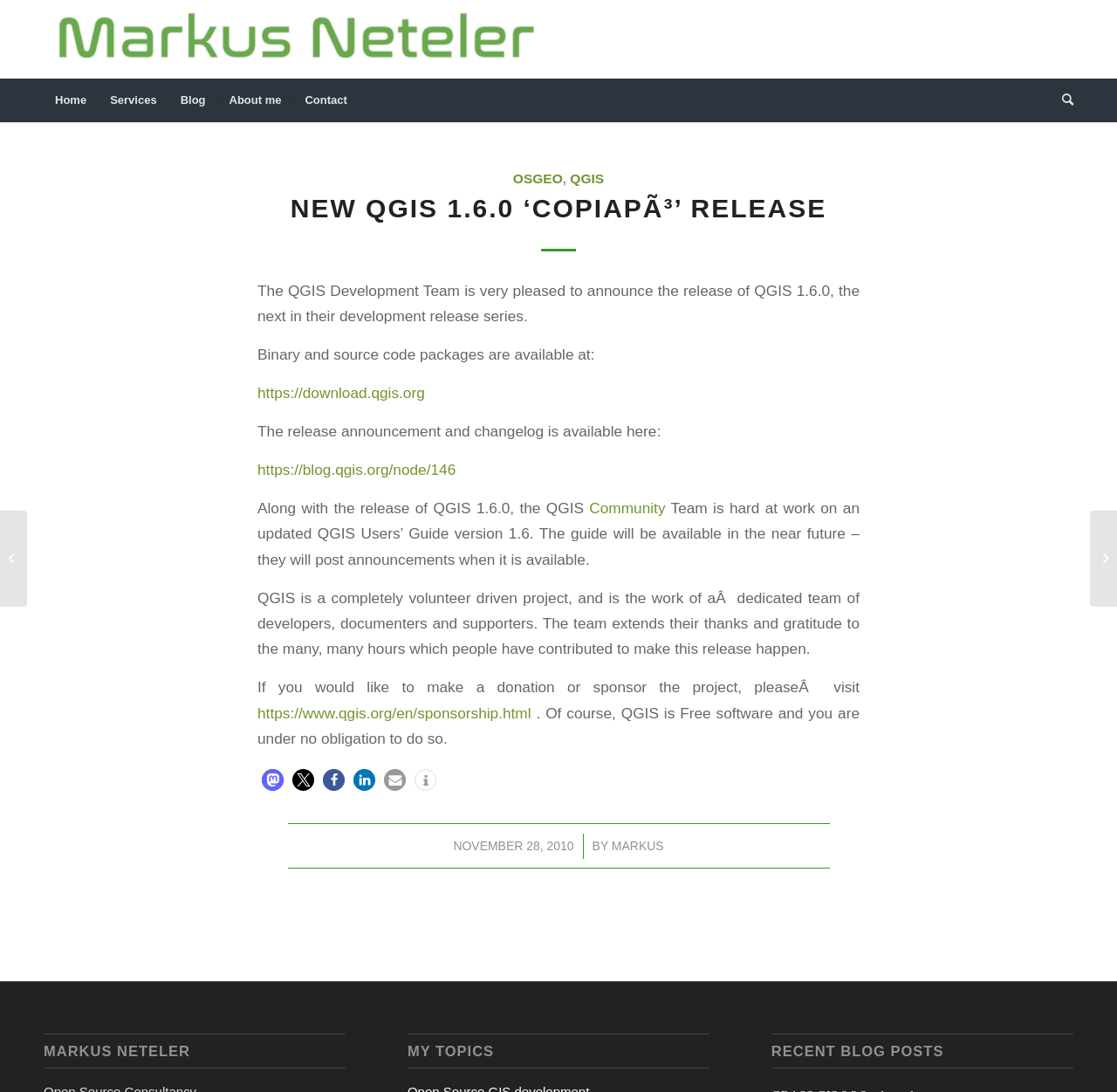Identify and provide the main heading of the webpage.

NEW QGIS 1.6.0 ‘COPIAPÃ³’ RELEASE